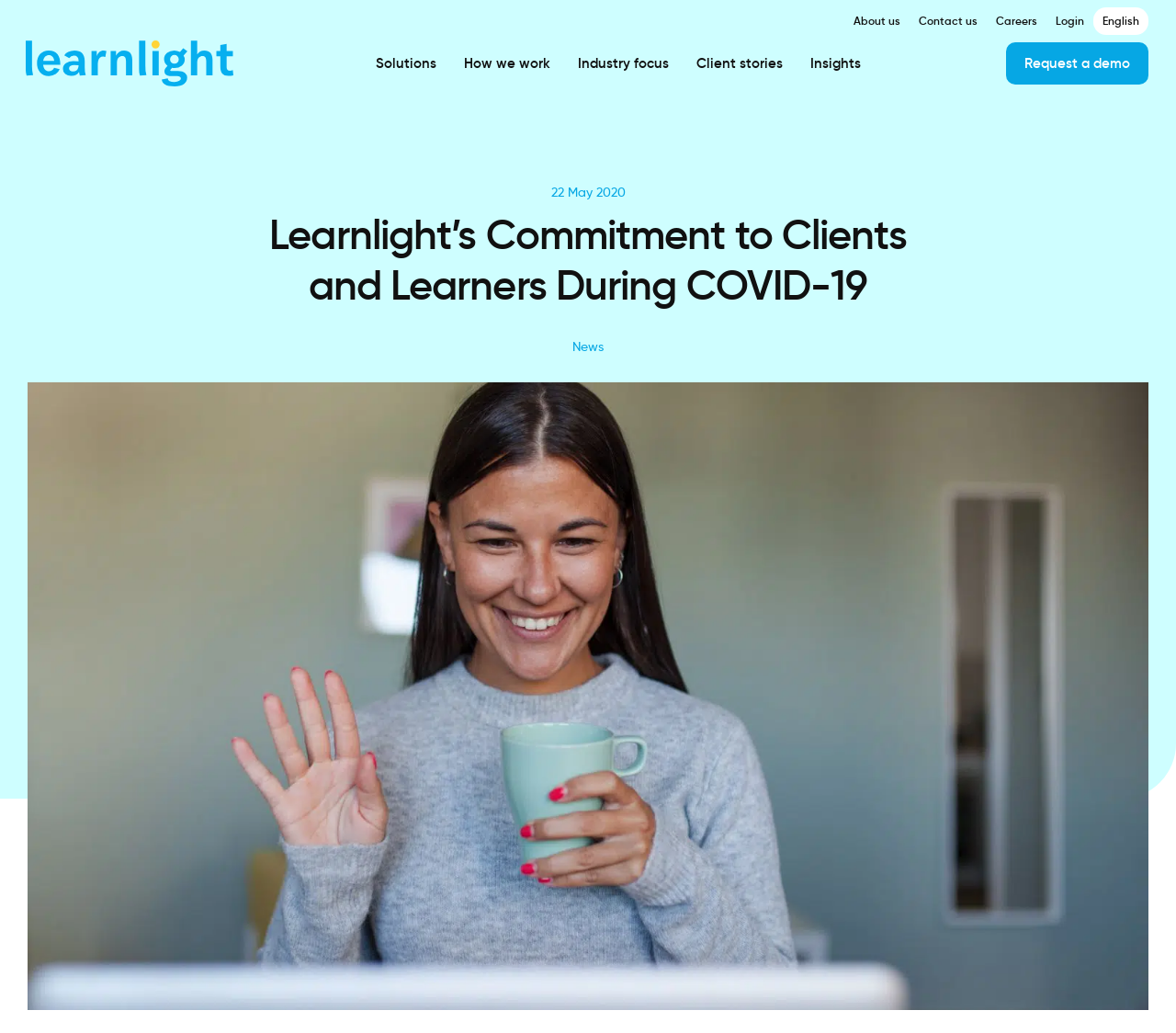Find the coordinates for the bounding box of the element with this description: "Annual Meeting".

None